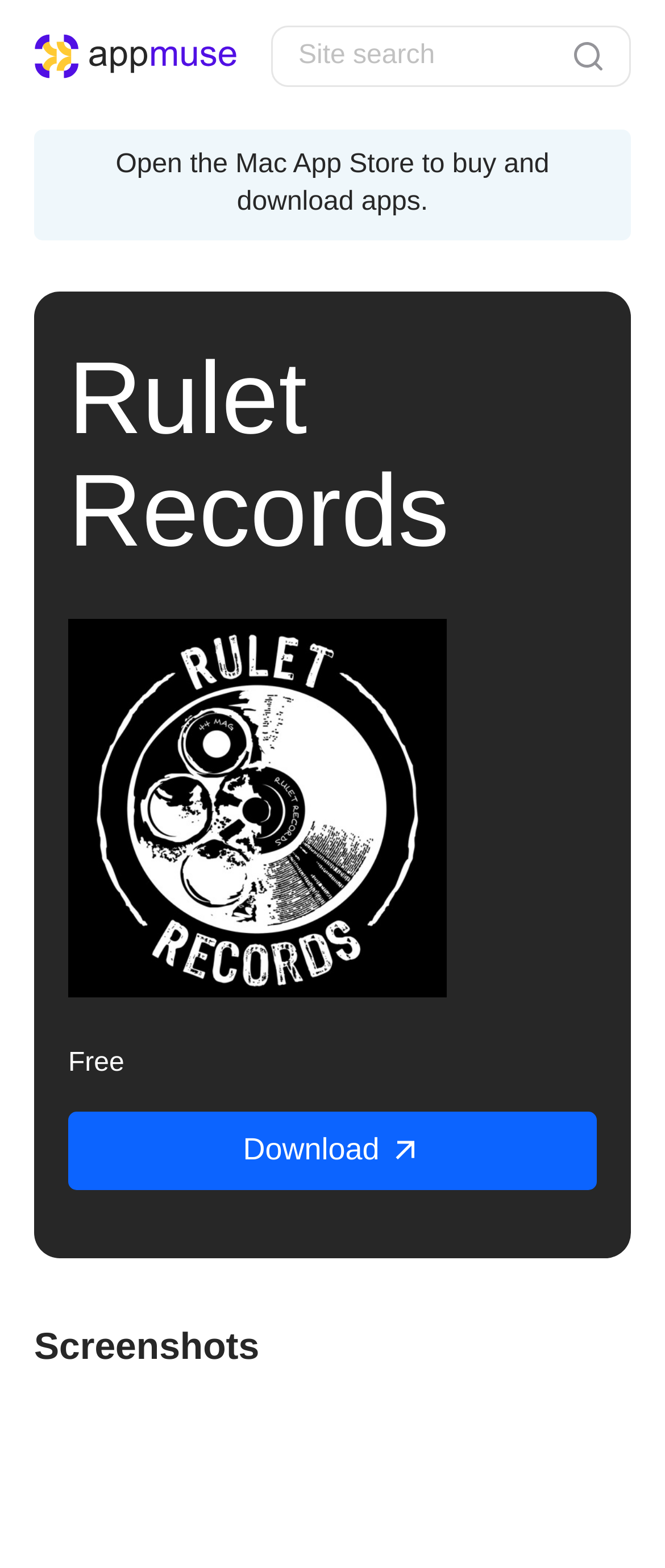Provide a thorough summary of the webpage.

The webpage is about Rulet Records on Appmuse. At the top left, there is a link with an accompanying image, which is likely a logo. 

On the top right, there is a search bar with a textbox labeled "Site search" and a small image on the right side of the search bar. 

Below the search bar, there is a paragraph of text that reads "Open the Mac App Store to buy and download apps." 

The main content of the page is divided into two sections. On the left, there is a heading that reads "Rulet Records" and below it, there is a label that says "Free". 

On the right side of the "Rulet Records" heading, there is a "Download" link with an accompanying image. 

At the bottom of the page, there is a heading that reads "Screenshots".